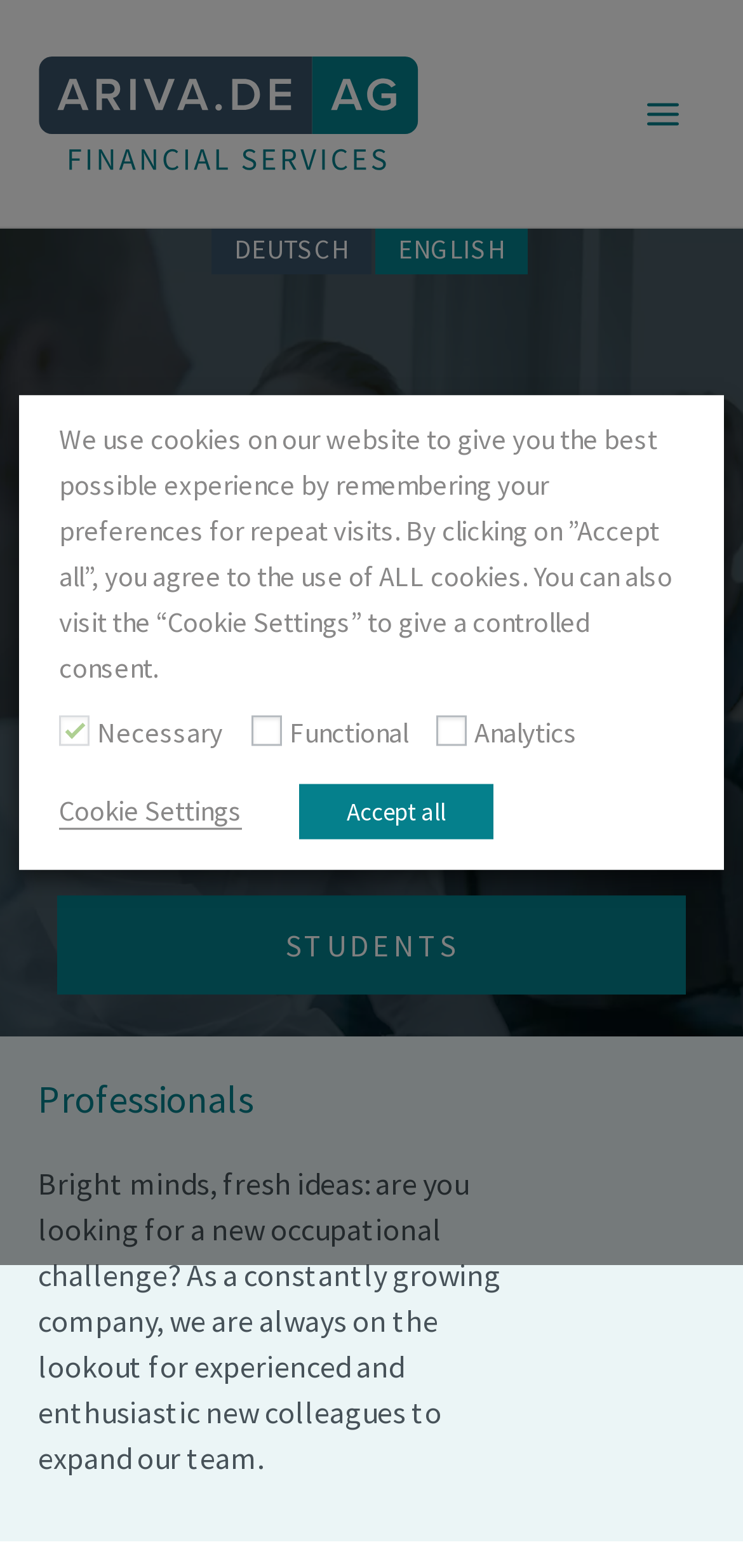How many career links are available?
Utilize the information in the image to give a detailed answer to the question.

On the webpage, there are three career links available, 'PROFESSIONALS', 'TRAINING', and 'STUDENTS', which can be found in the main section of the webpage.